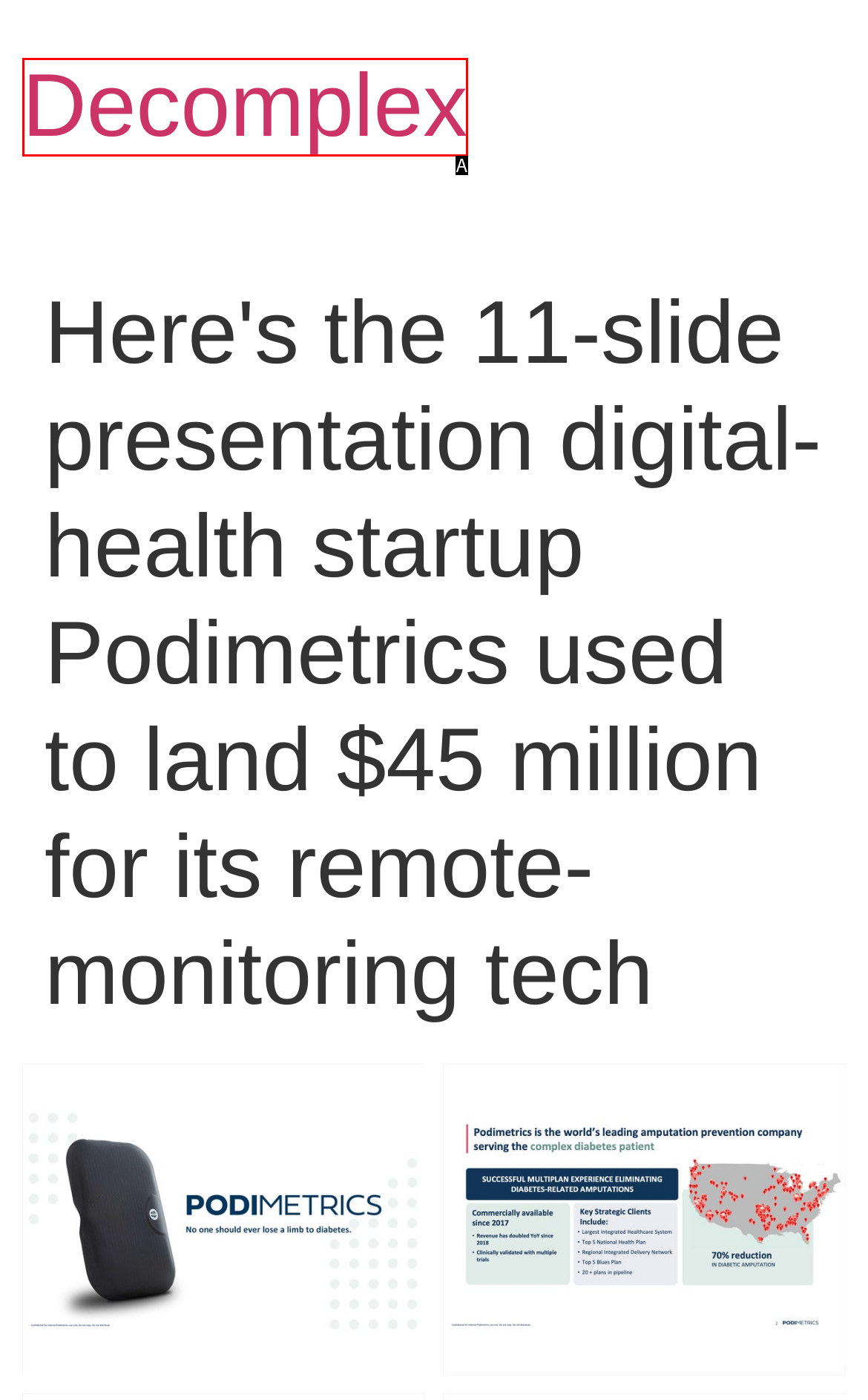Select the HTML element that matches the description: Decomplex. Provide the letter of the chosen option as your answer.

A